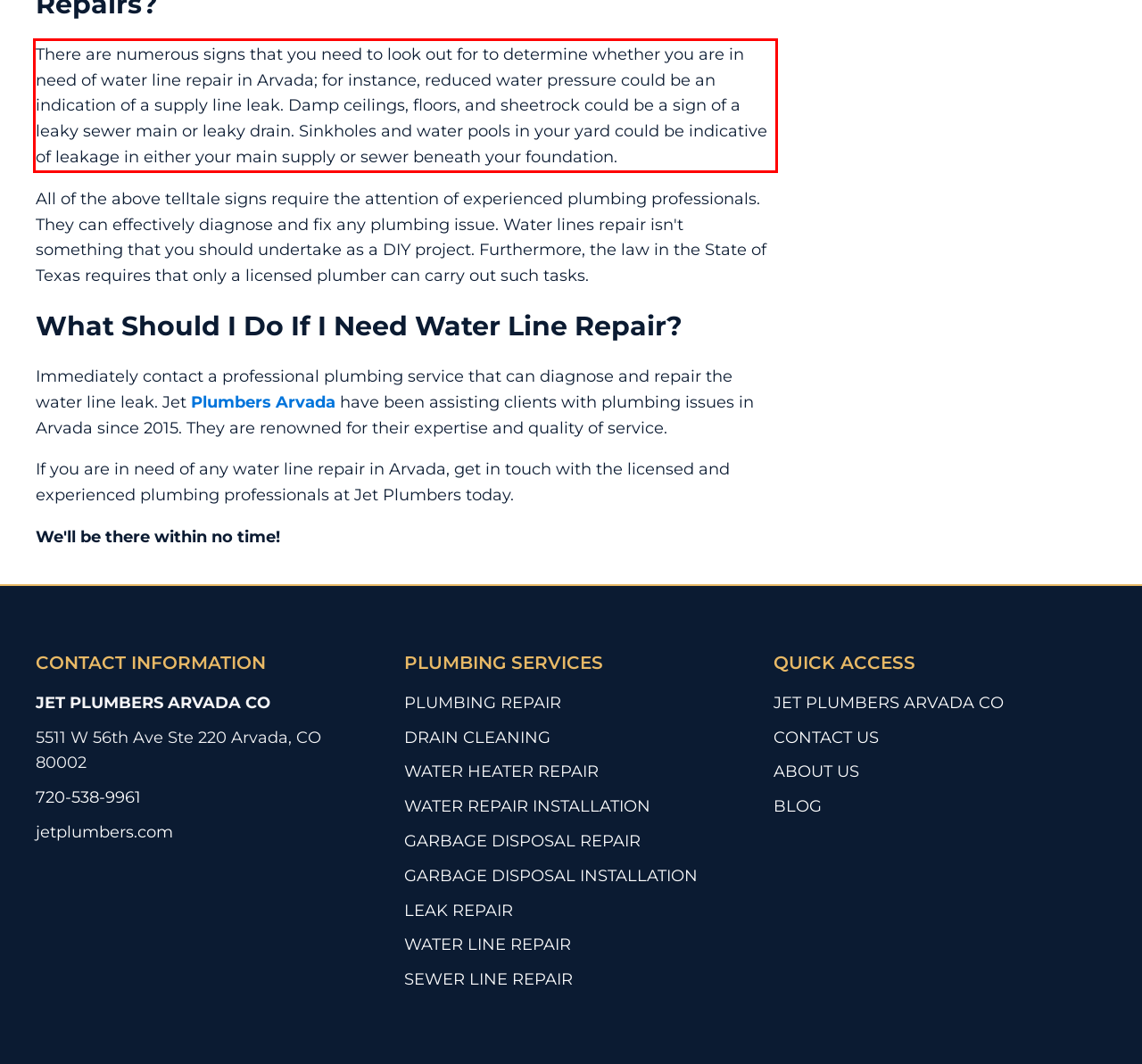You are provided with a screenshot of a webpage that includes a red bounding box. Extract and generate the text content found within the red bounding box.

There are numerous signs that you need to look out for to determine whether you are in need of water line repair in Arvada; for instance, reduced water pressure could be an indication of a supply line leak. Damp ceilings, floors, and sheetrock could be a sign of a leaky sewer main or leaky drain. Sinkholes and water pools in your yard could be indicative of leakage in either your main supply or sewer beneath your foundation.